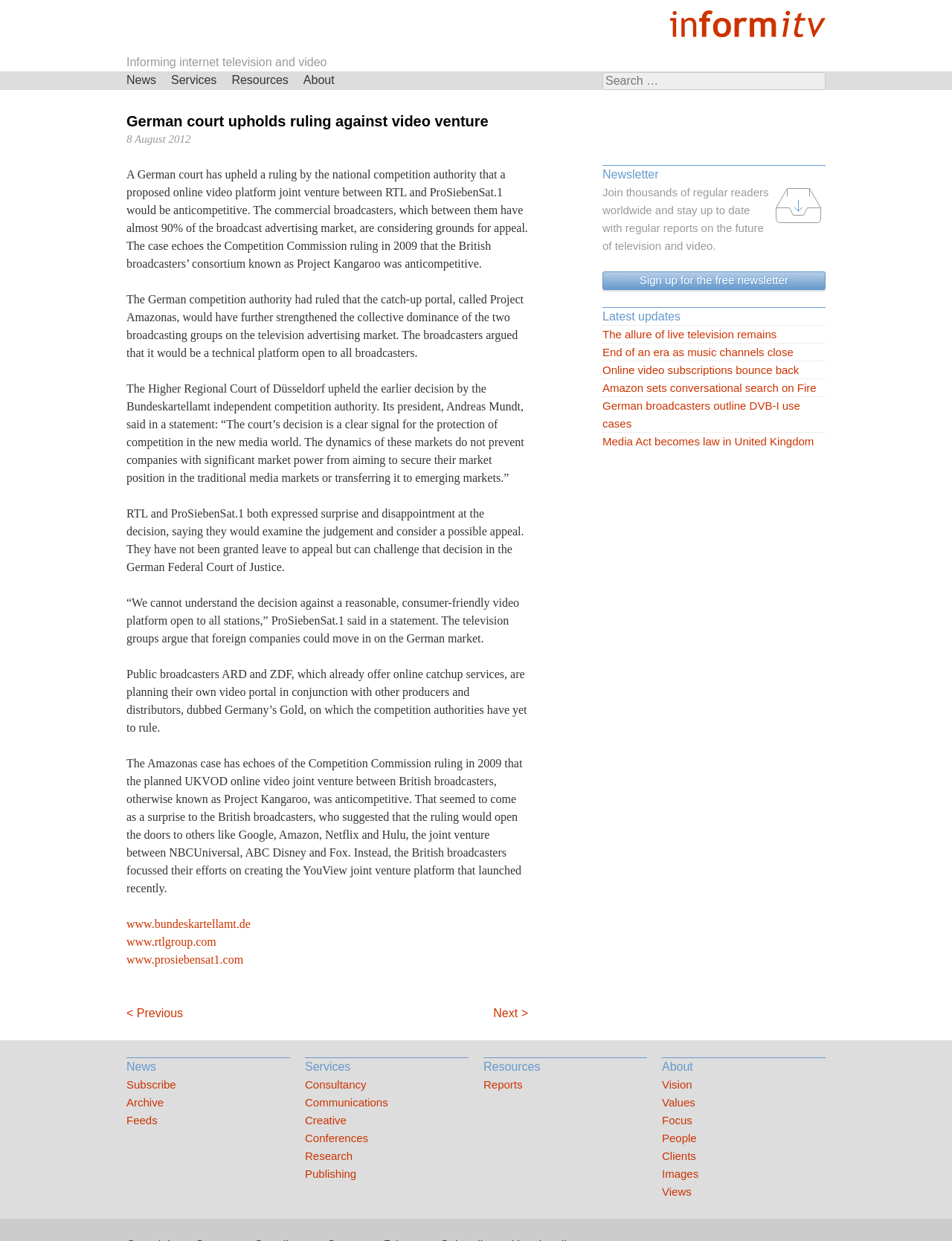Locate the bounding box coordinates of the UI element described by: "www.prosiebensat1.com". The bounding box coordinates should consist of four float numbers between 0 and 1, i.e., [left, top, right, bottom].

[0.133, 0.768, 0.256, 0.779]